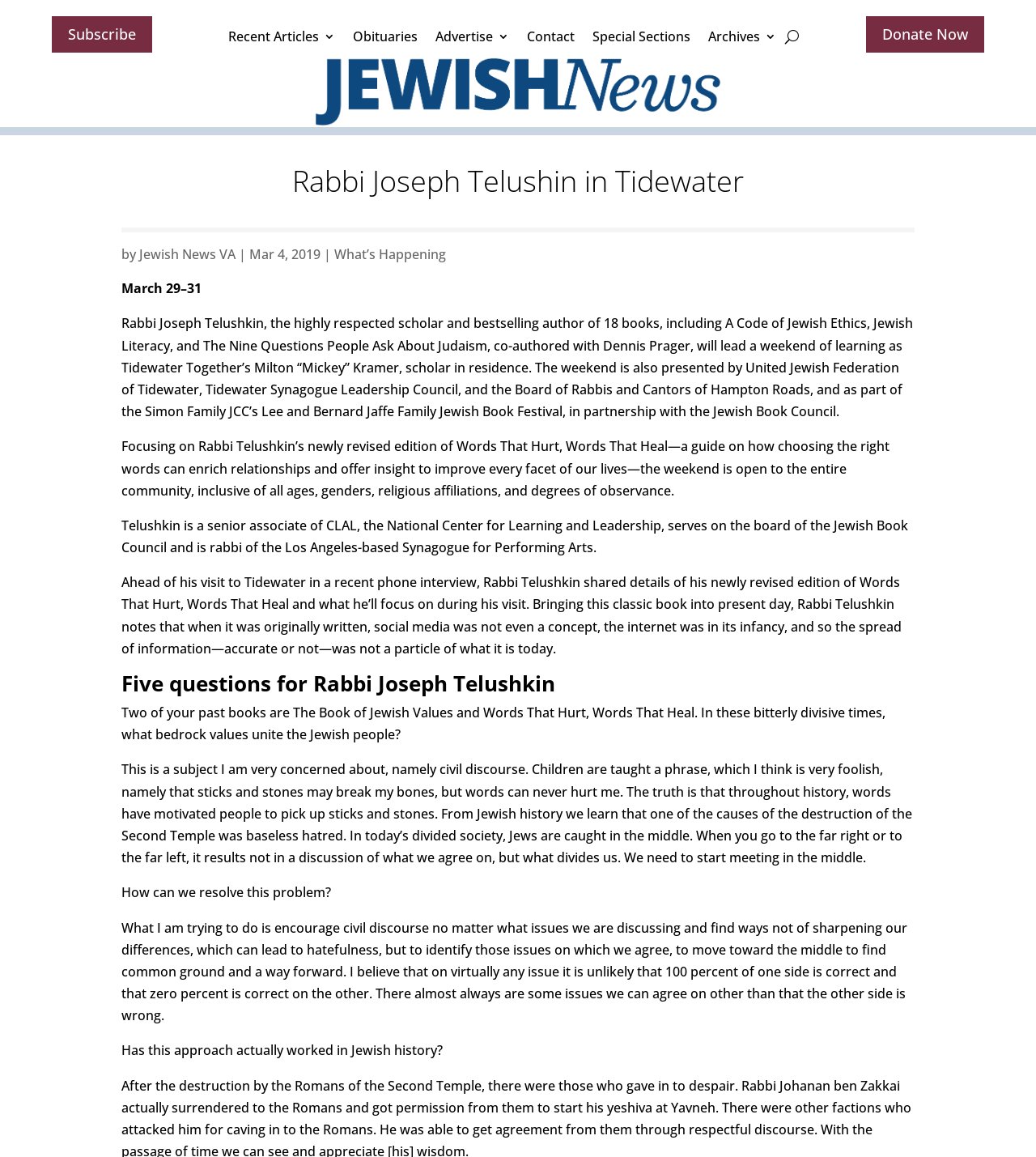What is the name of the rabbi featured in this article?
Please provide a comprehensive and detailed answer to the question.

The article's heading and content mention Rabbi Joseph Telushkin, a highly respected scholar and bestselling author, who is the main subject of the article.